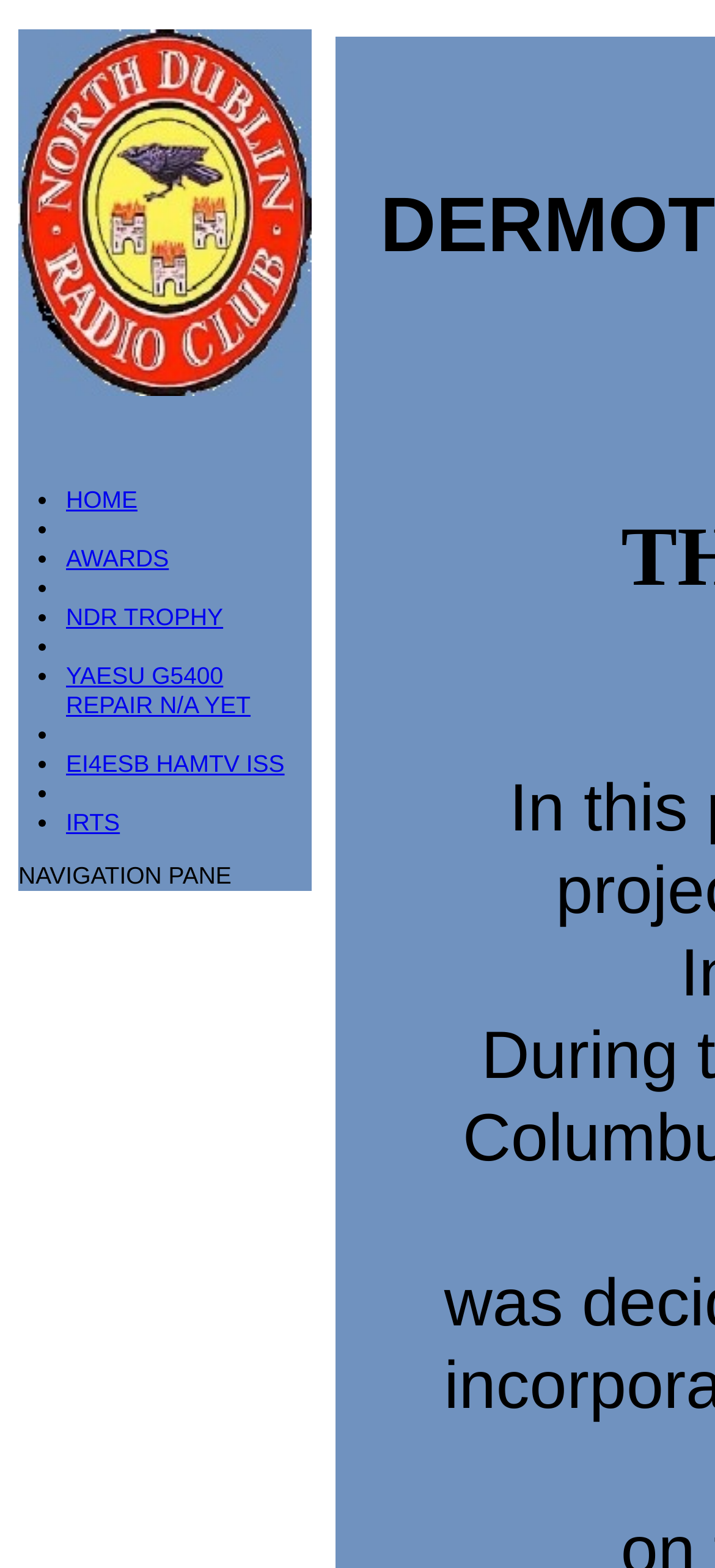Extract the main title from the webpage.


THIS PAGE IS UNDER CONSTRUCTION